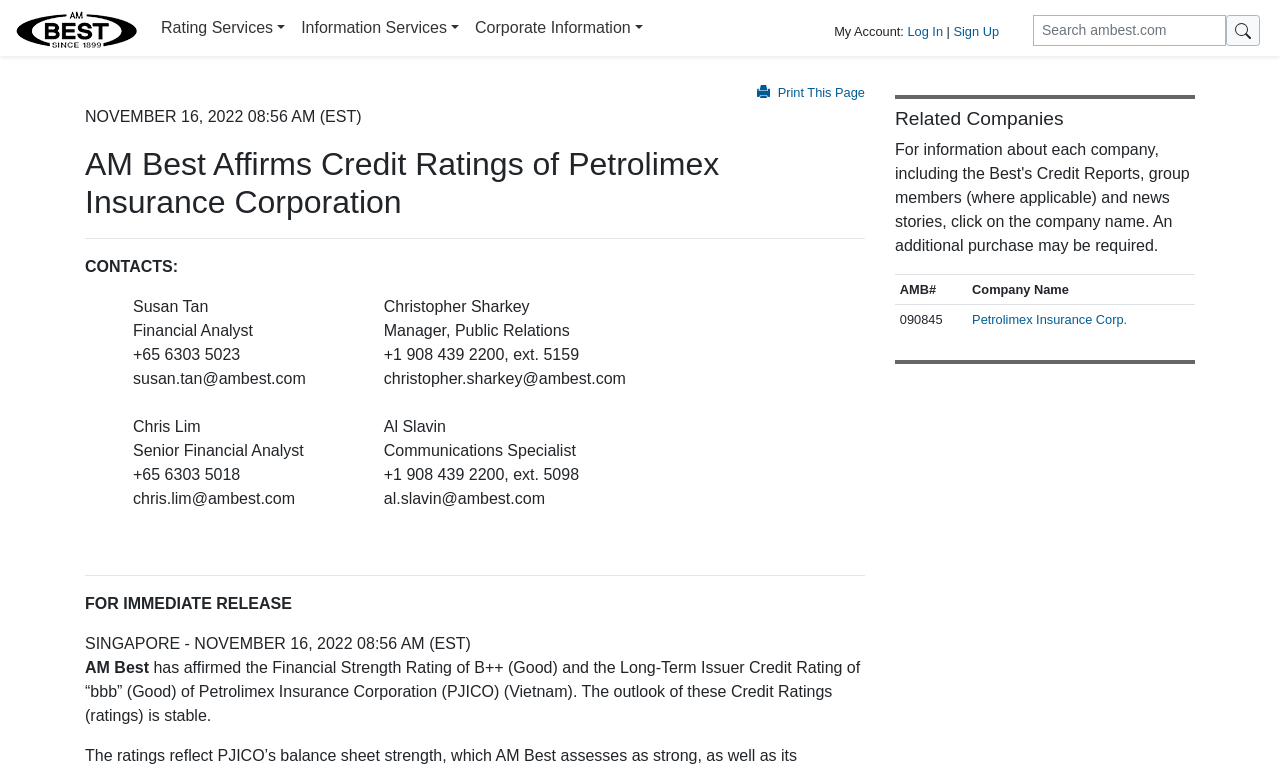Identify the bounding box coordinates for the region to click in order to carry out this instruction: "Click AM Best Logo". Provide the coordinates using four float numbers between 0 and 1, formatted as [left, top, right, bottom].

[0.012, 0.002, 0.107, 0.071]